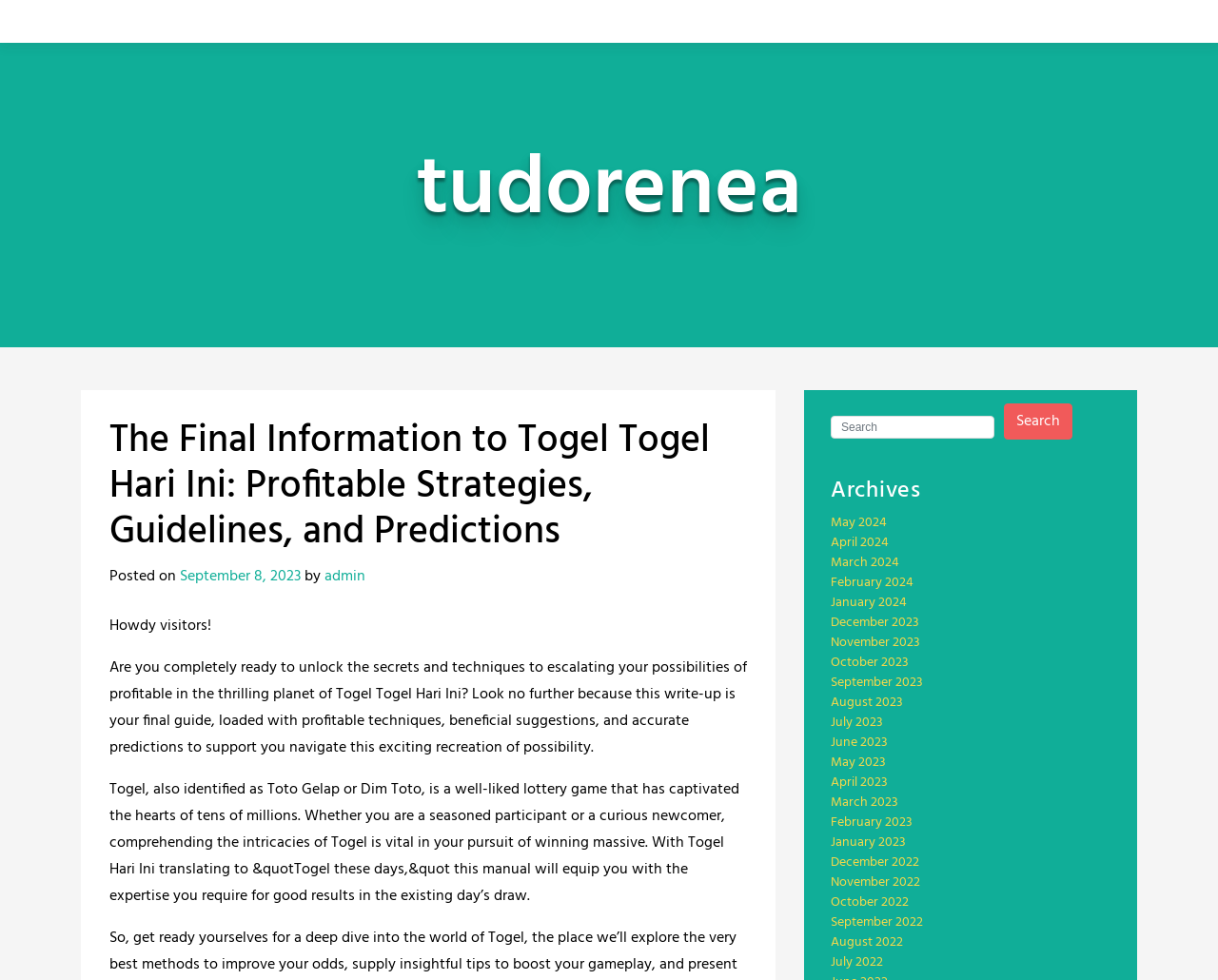Answer the question in one word or a short phrase:
What is the translation of 'Togel Hari Ini'?

'Togel today'